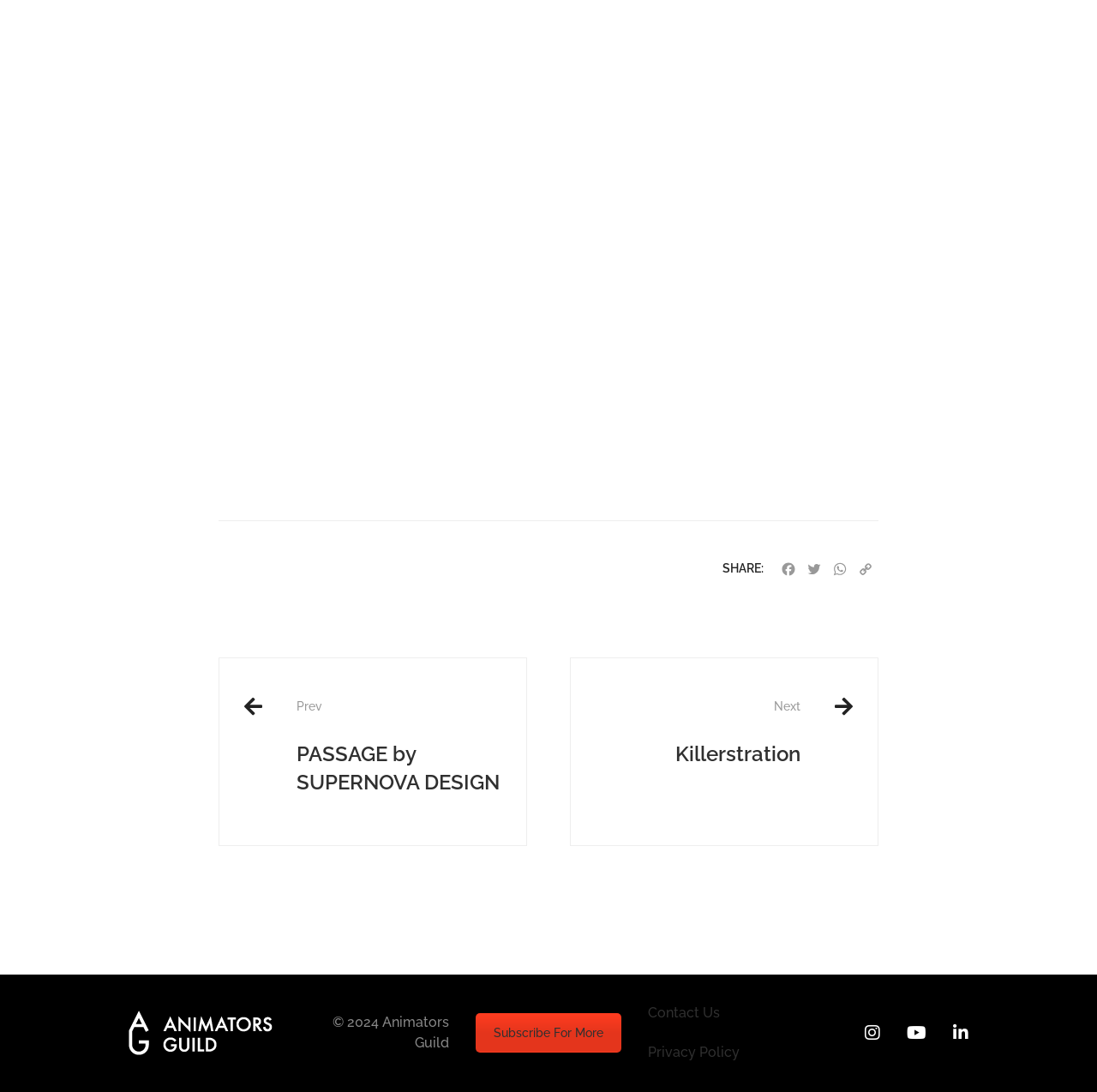Determine the bounding box coordinates of the section I need to click to execute the following instruction: "Follow on Instagram". Provide the coordinates as four float numbers between 0 and 1, i.e., [left, top, right, bottom].

[0.778, 0.934, 0.812, 0.958]